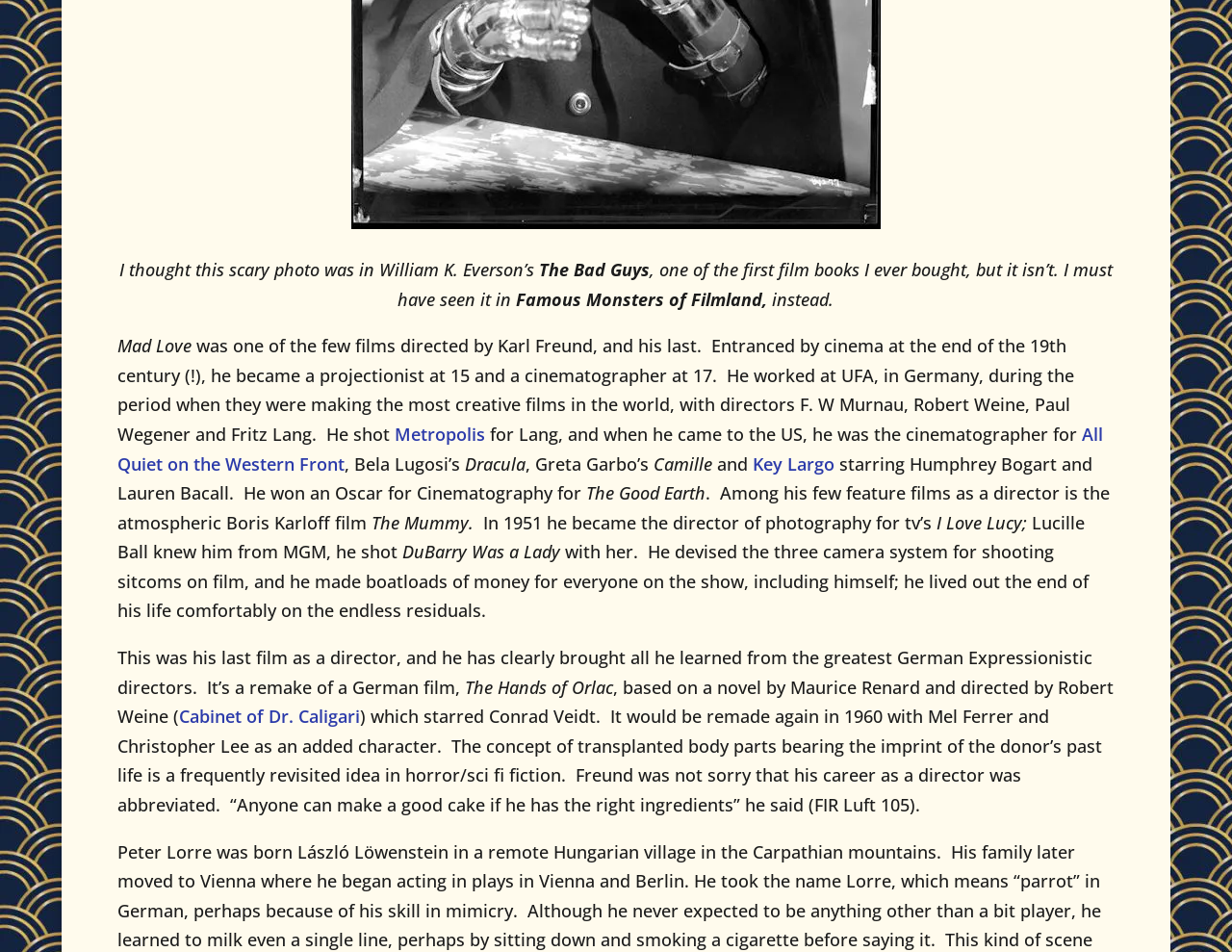Provide a short answer using a single word or phrase for the following question: 
What was the name of the film that Karl Freund remade?

The Hands of Orlac